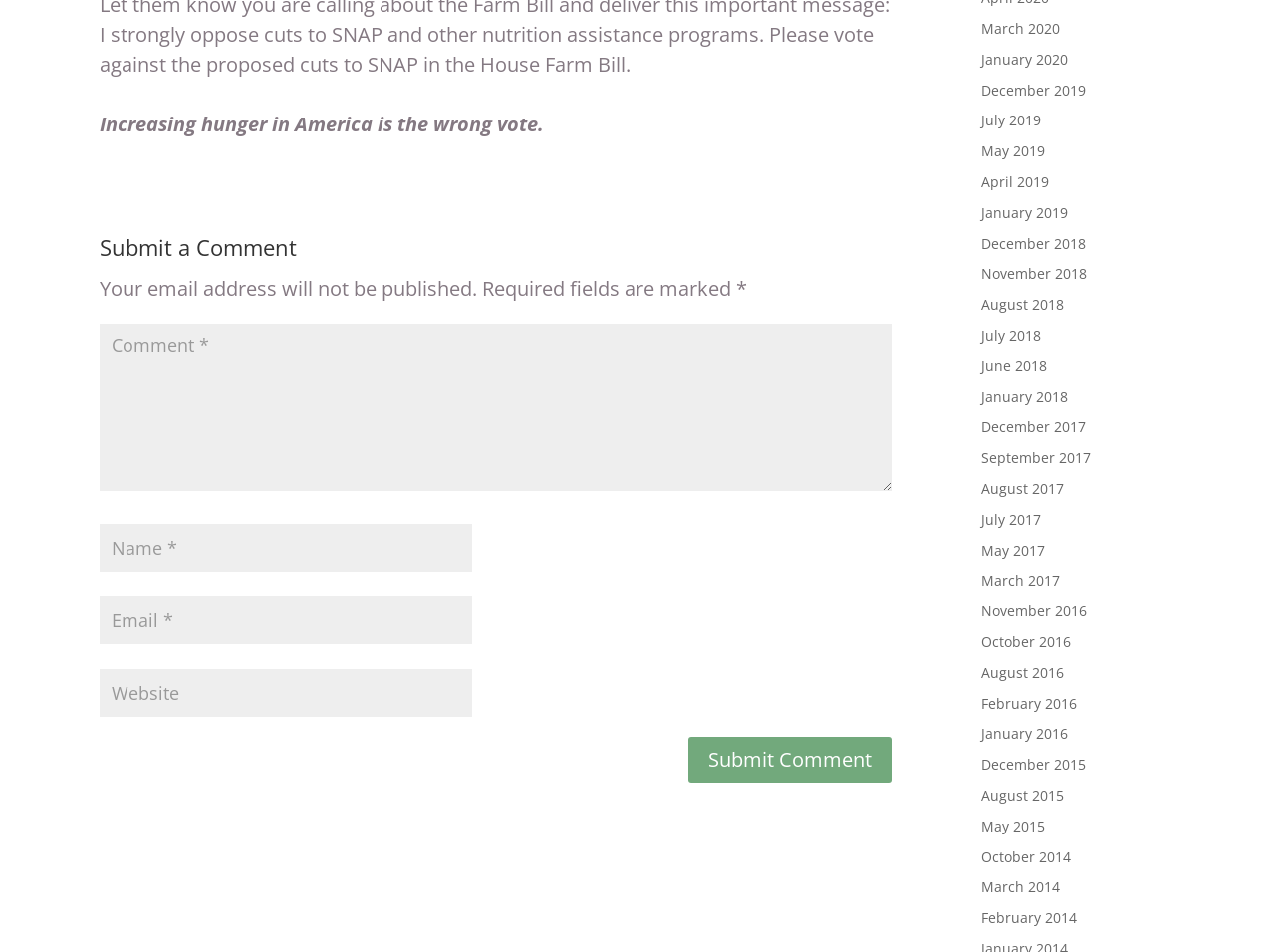Provide a one-word or short-phrase response to the question:
What is the position of the 'Submit Comment' button?

Below the comment form